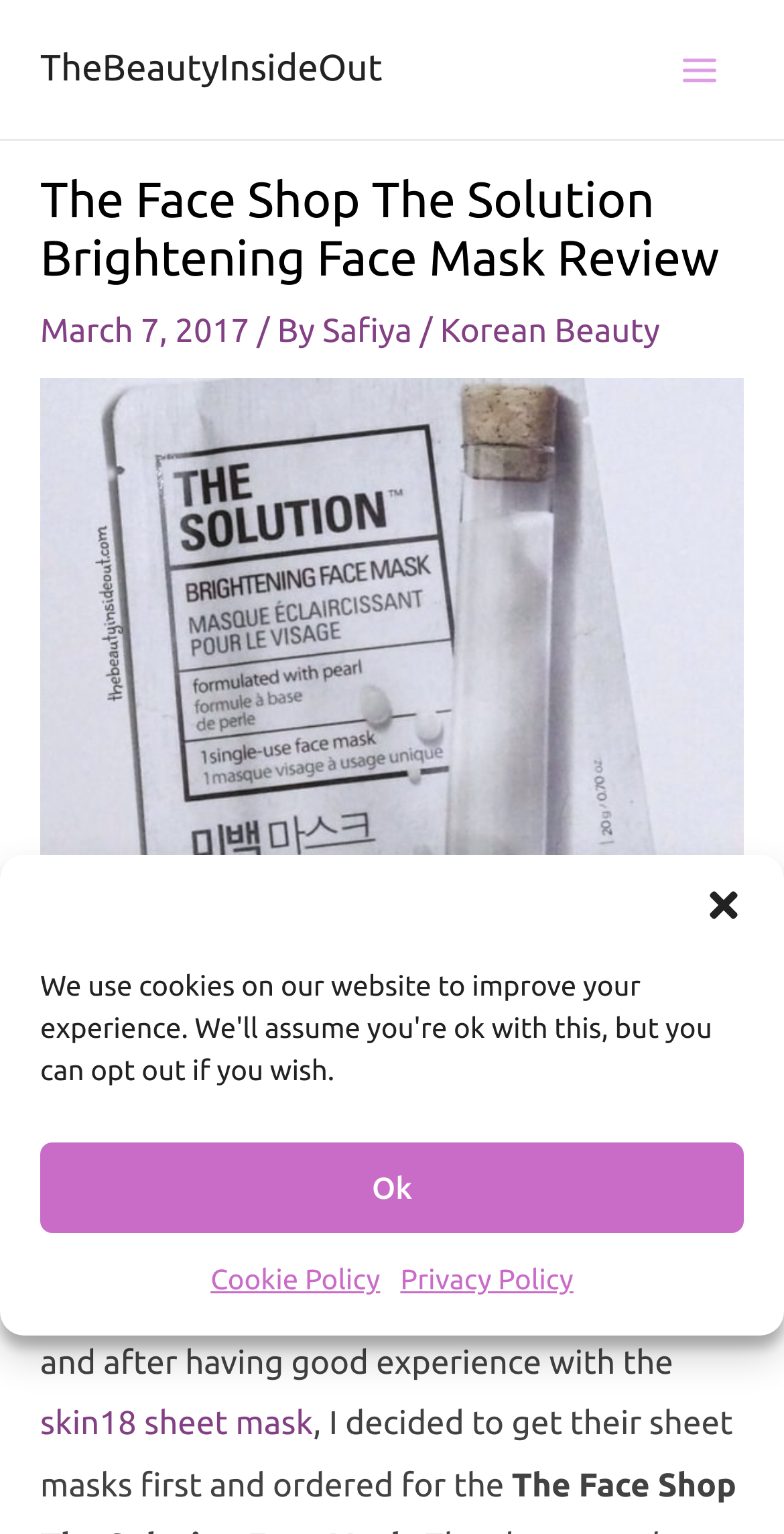What type of product is being reviewed?
Please use the visual content to give a single word or phrase answer.

Face mask